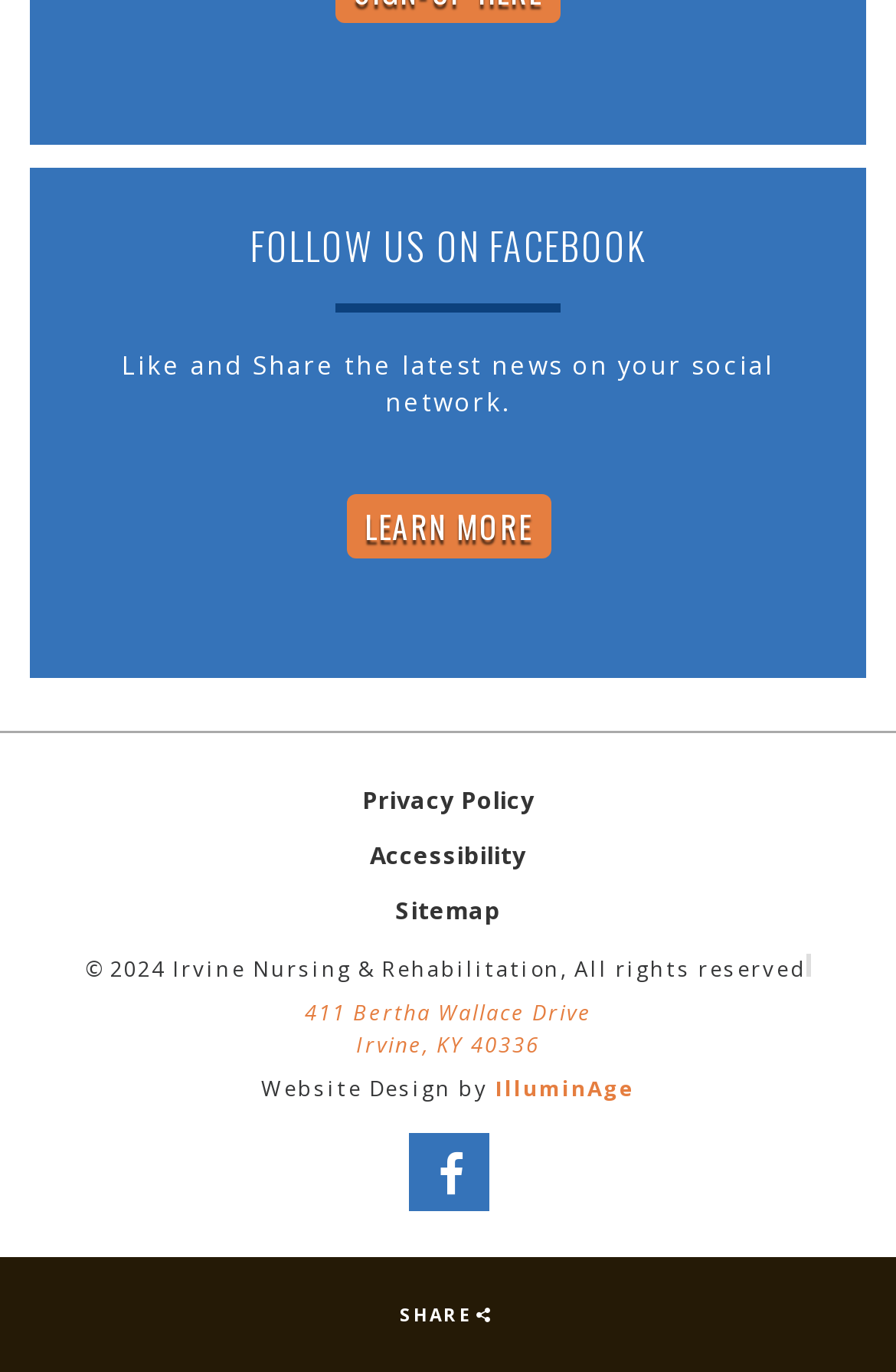Please specify the bounding box coordinates of the clickable section necessary to execute the following command: "Click on the 'KENTUCKY HEALTH NEWS' link".

None